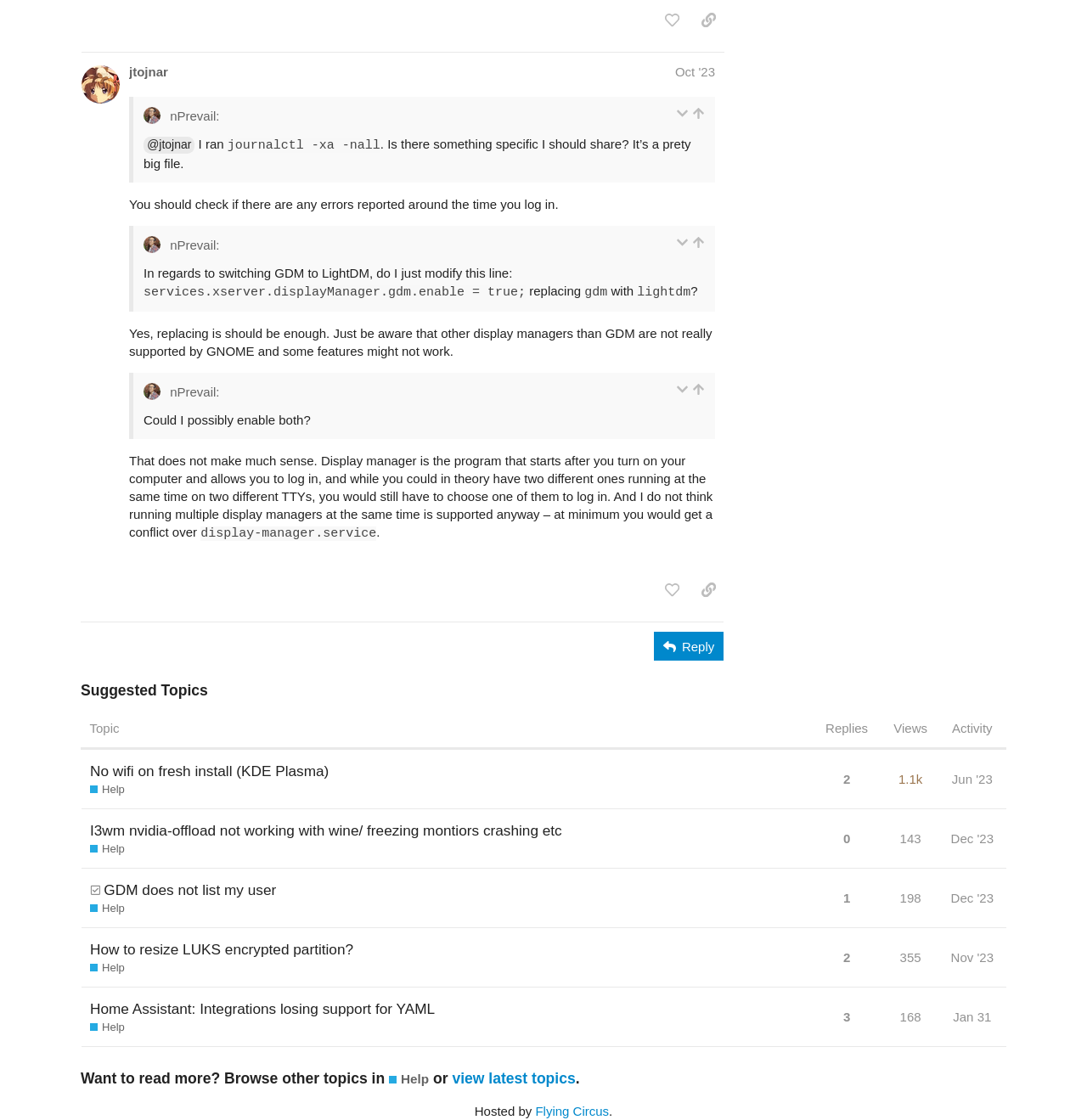Pinpoint the bounding box coordinates of the clickable area needed to execute the instruction: "like this post". The coordinates should be specified as four float numbers between 0 and 1, i.e., [left, top, right, bottom].

[0.604, 0.005, 0.633, 0.031]